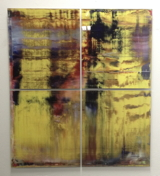Describe every aspect of the image in depth.

The image features a striking abstract painting characterized by a vibrant interplay of colors, primarily dominated by shades of yellow, accented by deep hues of blue, red, and black. The artwork is divided into four panels, creating a visually dynamic composition that draws the viewer in with its textured layers and fluid brushstrokes. This piece is part of the exhibition titled "Chop Shop" at the SPRING/BREAK Art Show, curated by Magda Sawon, which took place from March 1 to March 7, 2016. The exhibition explores various artistic expressions and is a significant platform for contemporary artists.